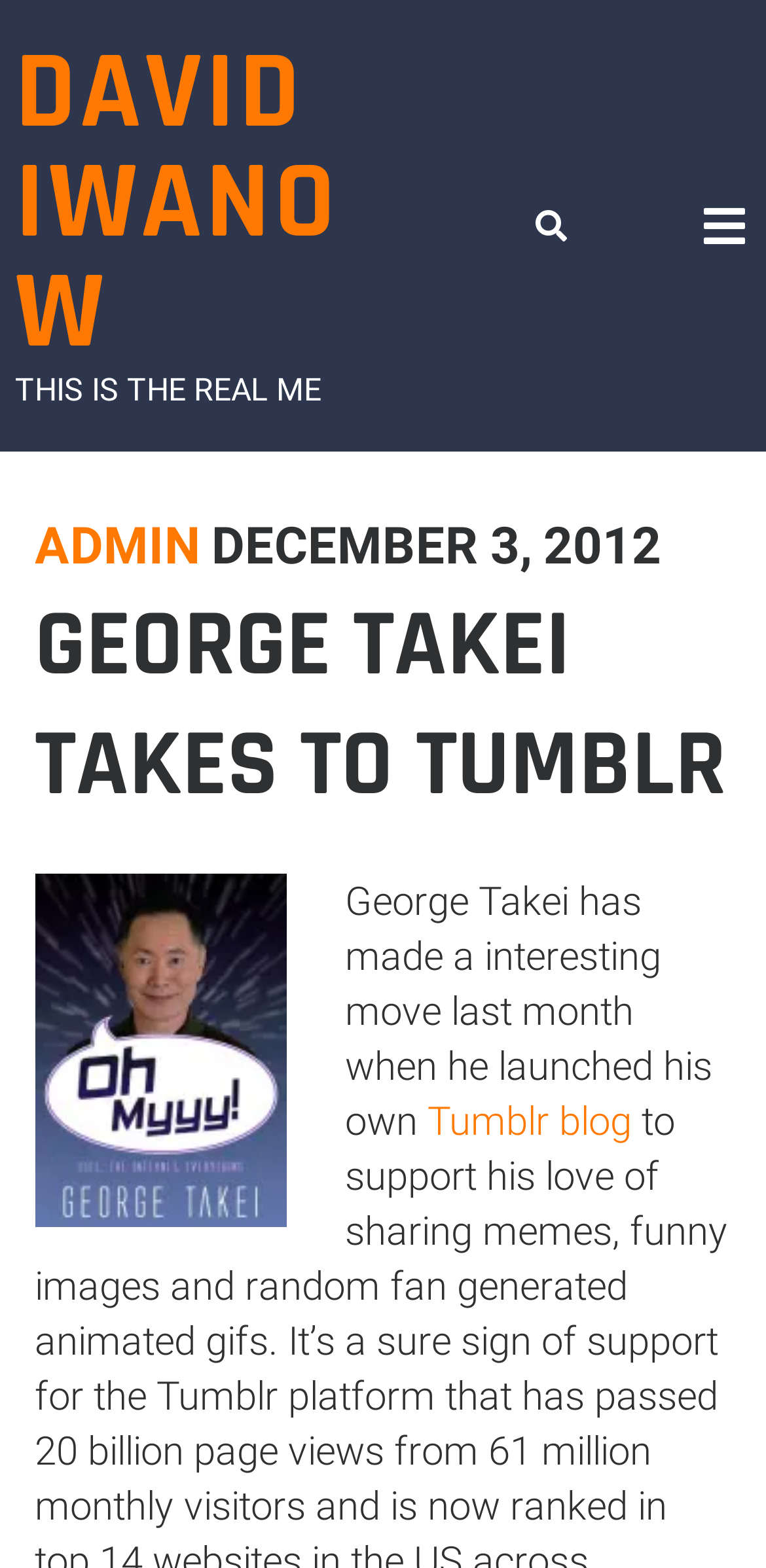Specify the bounding box coordinates (top-left x, top-left y, bottom-right x, bottom-right y) of the UI element in the screenshot that matches this description: Wake Up Roma!

None